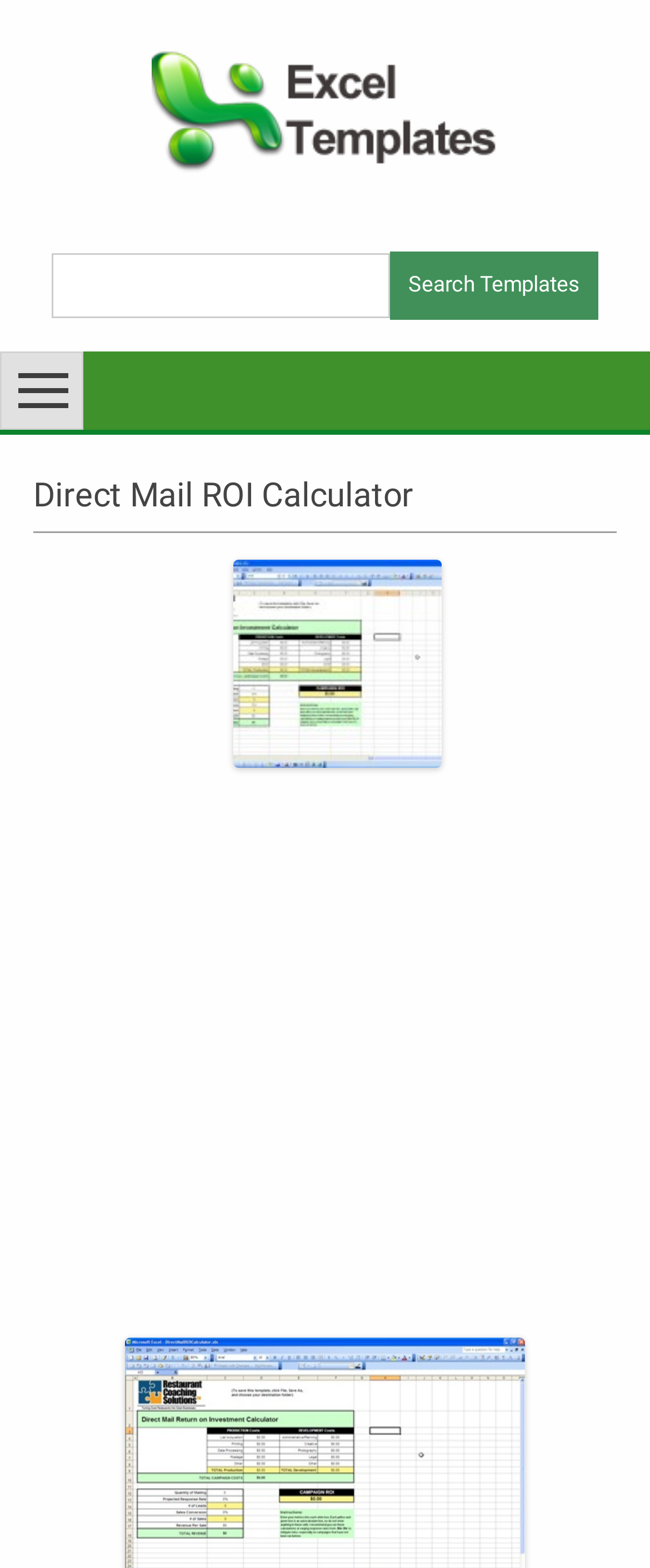Using the information shown in the image, answer the question with as much detail as possible: What is the purpose of the search bar?

The search bar is located in the second layout table, and it has a textbox and a button labeled 'Search Templates'. This suggests that the user can input a query to search for templates, and the button will initiate the search.